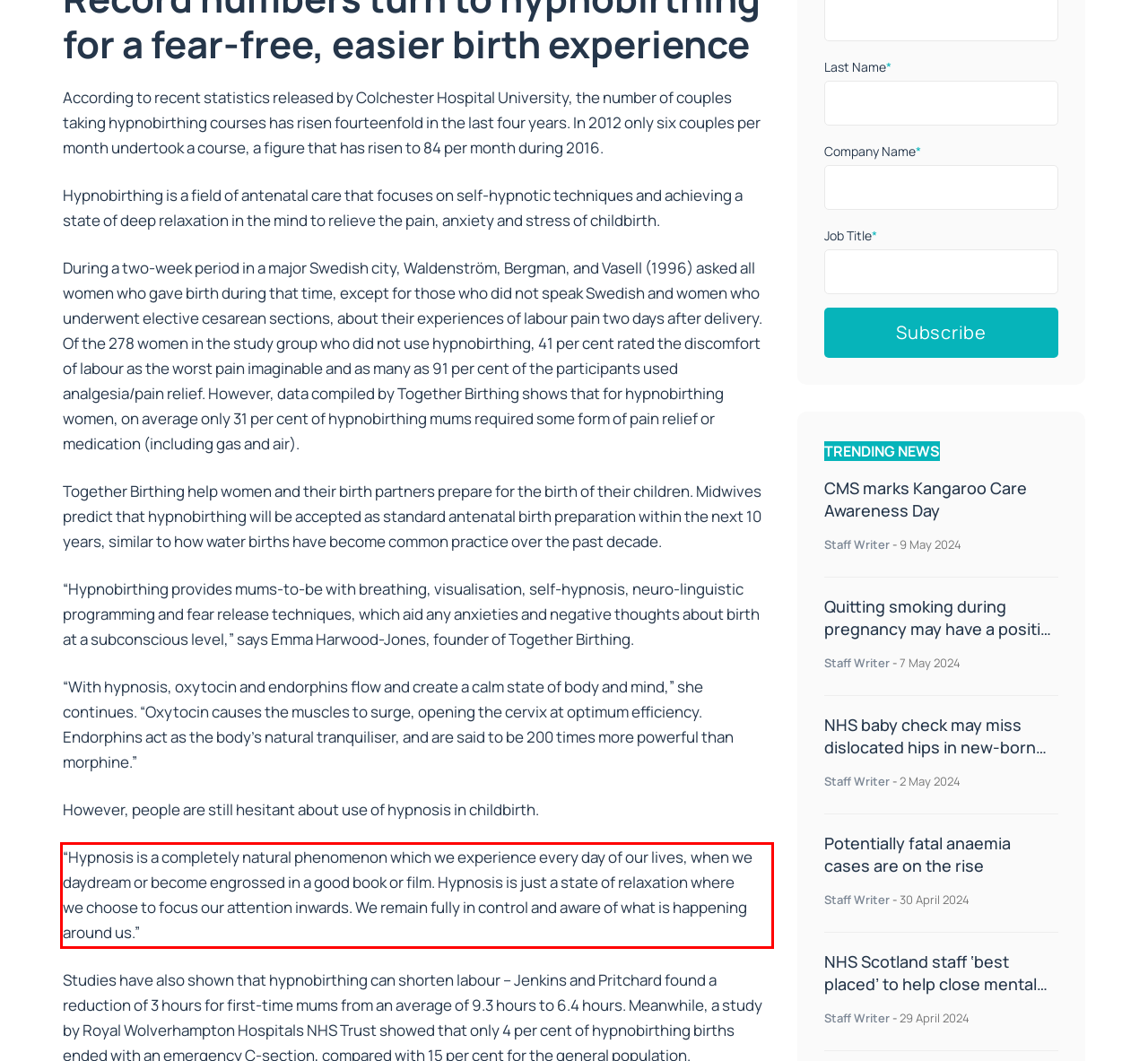You have a webpage screenshot with a red rectangle surrounding a UI element. Extract the text content from within this red bounding box.

“Hypnosis is a completely natural phenomenon which we experience every day of our lives, when we daydream or become engrossed in a good book or film. Hypnosis is just a state of relaxation where we choose to focus our attention inwards. We remain fully in control and aware of what is happening around us.”